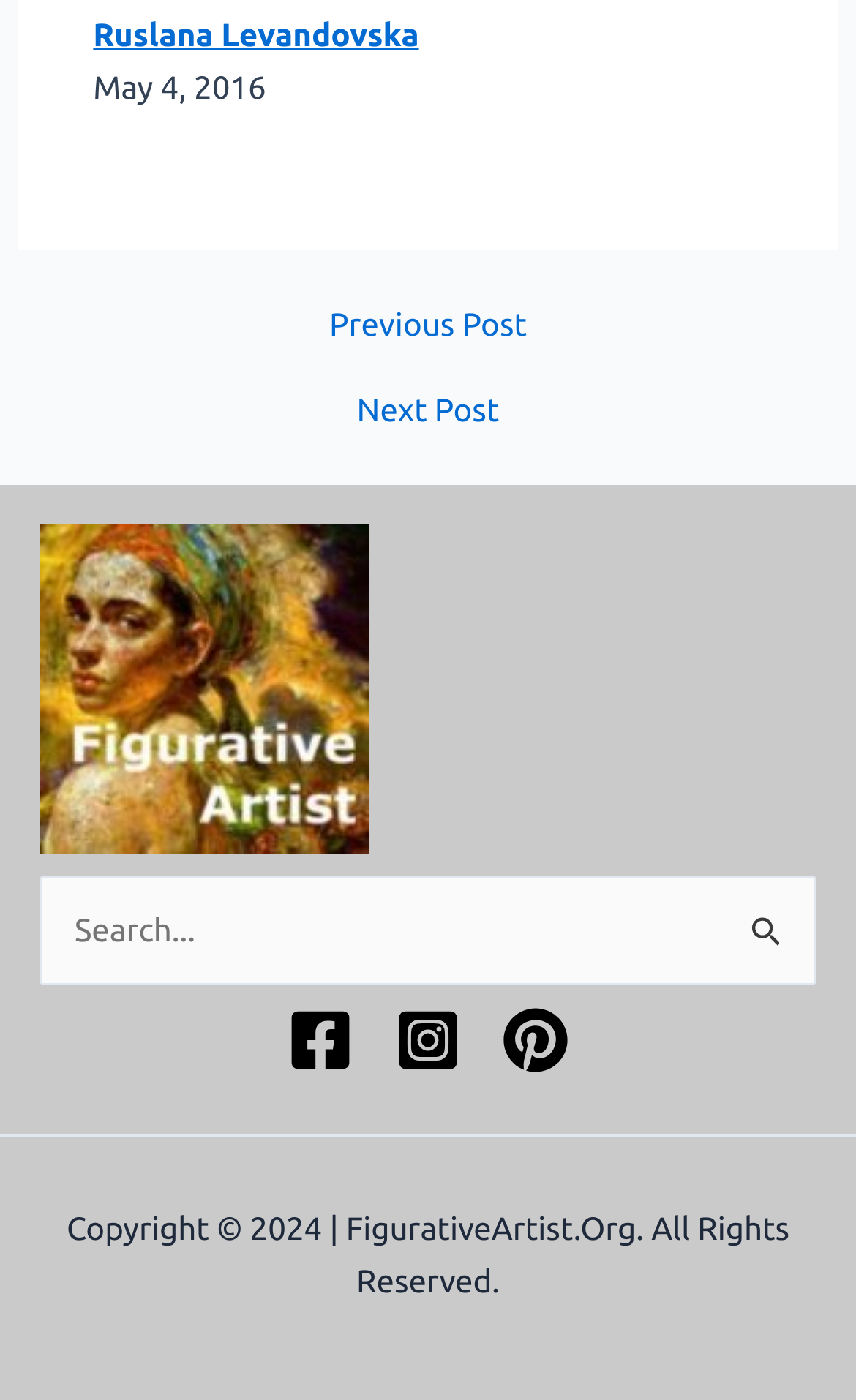Identify the bounding box coordinates of the clickable region necessary to fulfill the following instruction: "Go to previous post". The bounding box coordinates should be four float numbers between 0 and 1, i.e., [left, top, right, bottom].

[0.044, 0.221, 0.956, 0.244]